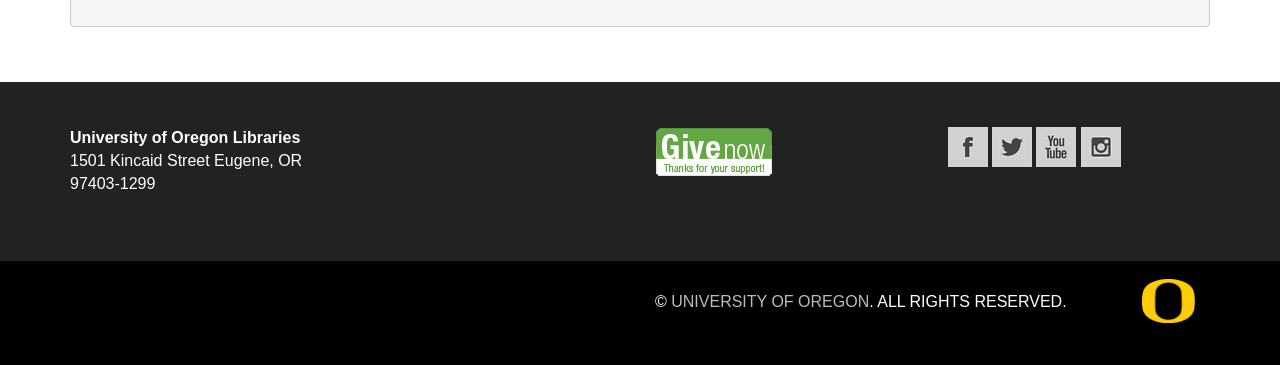Carefully observe the image and respond to the question with a detailed answer:
What is the name of the university's YouTube channel?

The name of the university's YouTube channel can be found in the social media links section, where it is written as 'YouTube Channel'.